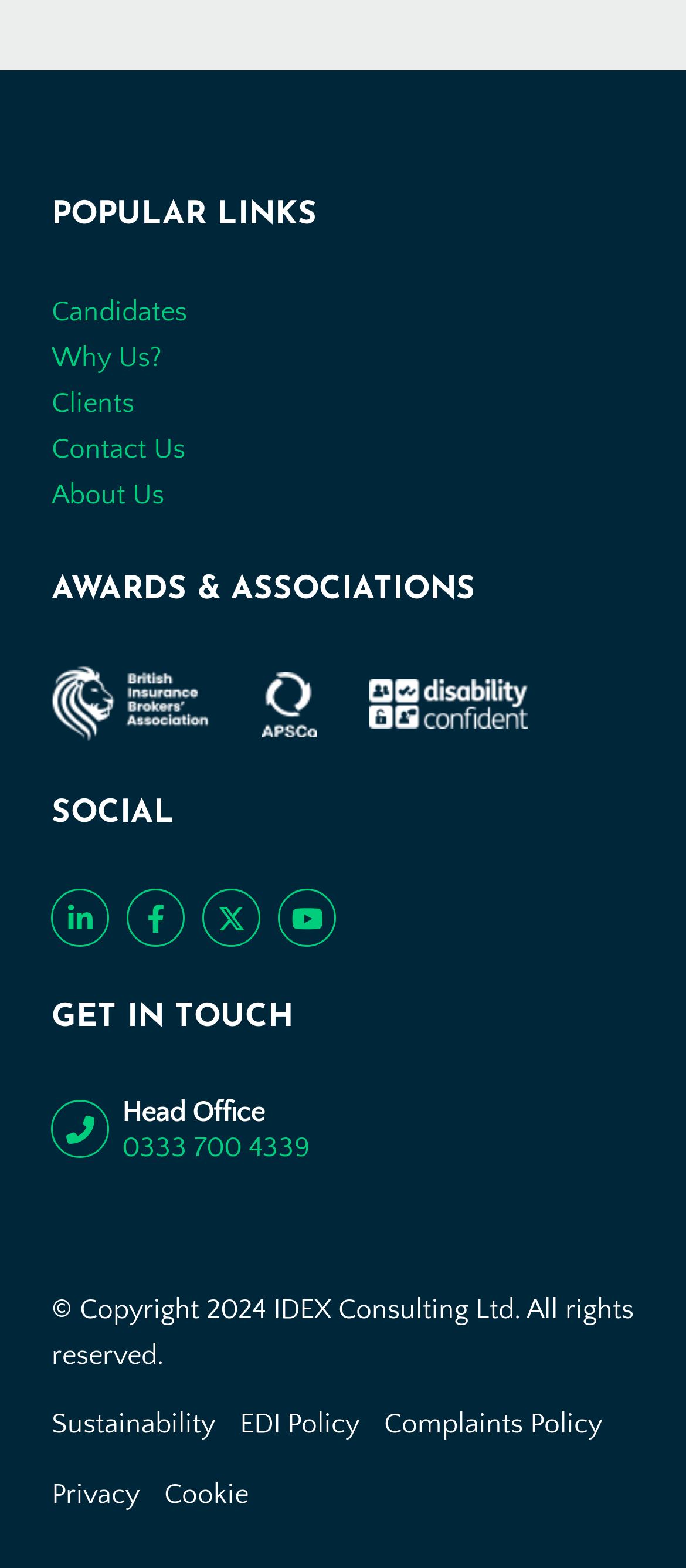How many awards are displayed?
Use the screenshot to answer the question with a single word or phrase.

3